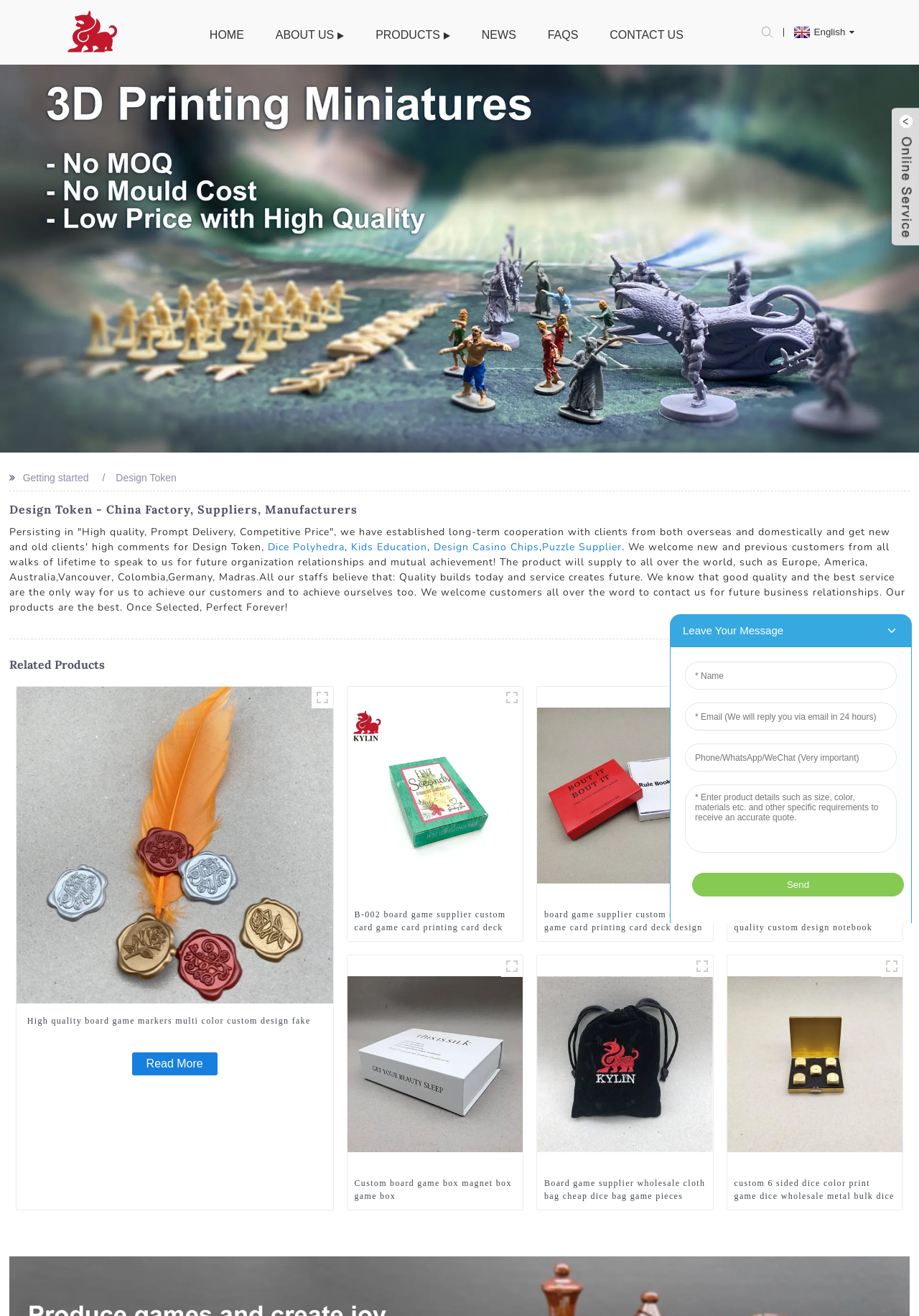Determine the bounding box for the described UI element: "Design Casino Chips".

[0.472, 0.41, 0.587, 0.421]